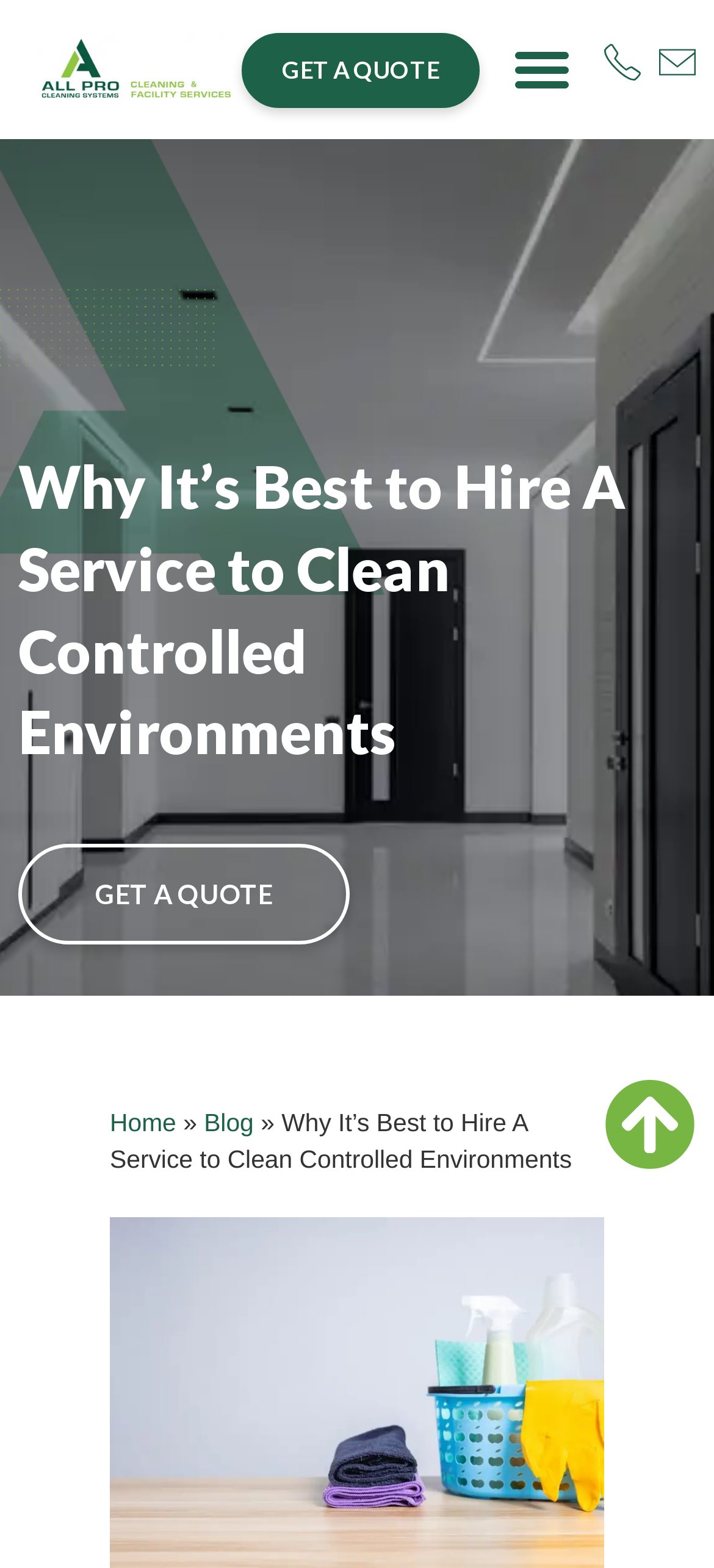What is the purpose of the button on the top-right corner?
Examine the image closely and answer the question with as much detail as possible.

The button on the top-right corner has the text 'Menu Toggle' and is not expanded, which implies that it is used to toggle the menu on and off.